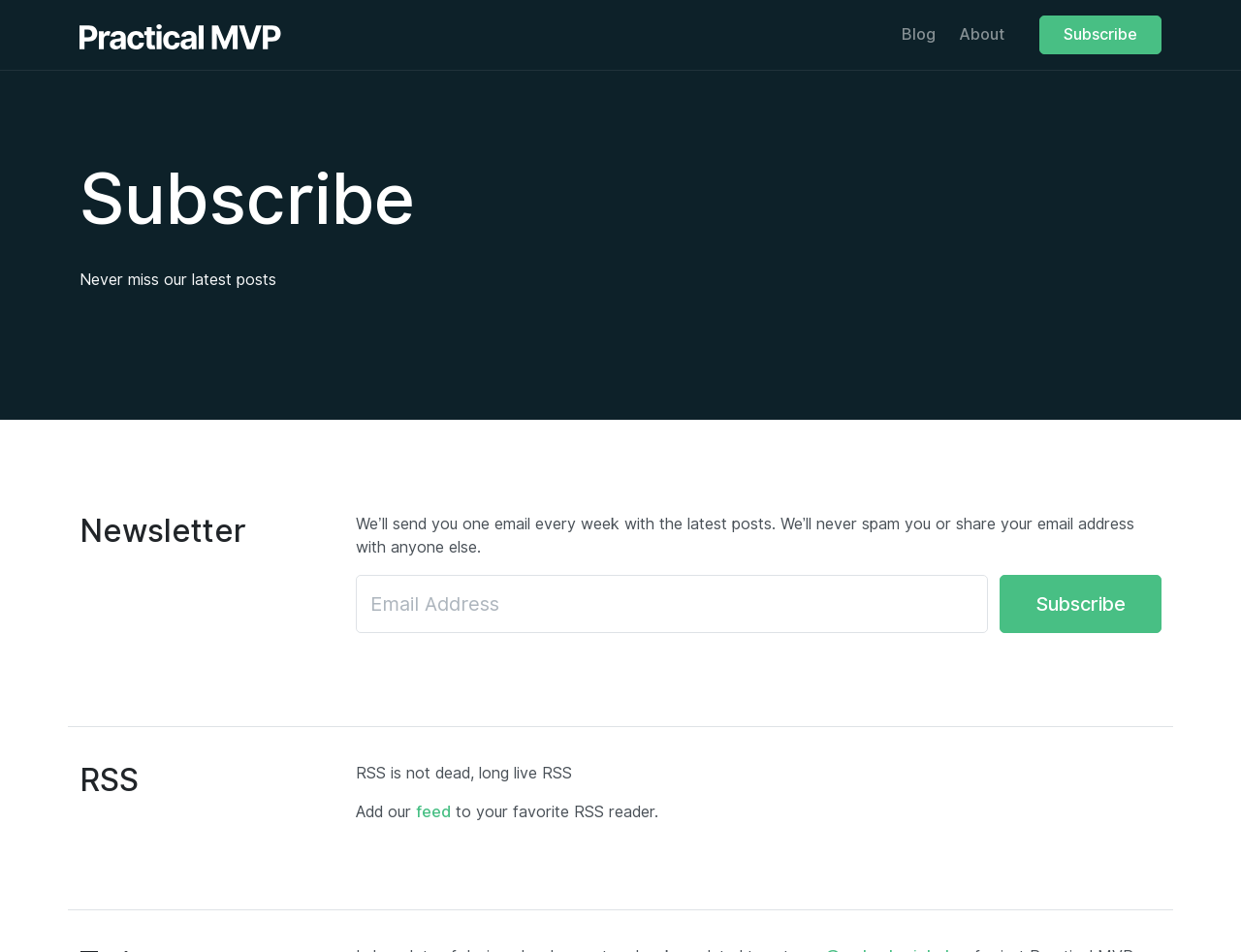Please provide a one-word or phrase answer to the question: 
What is the purpose of the textbox?

Email Address